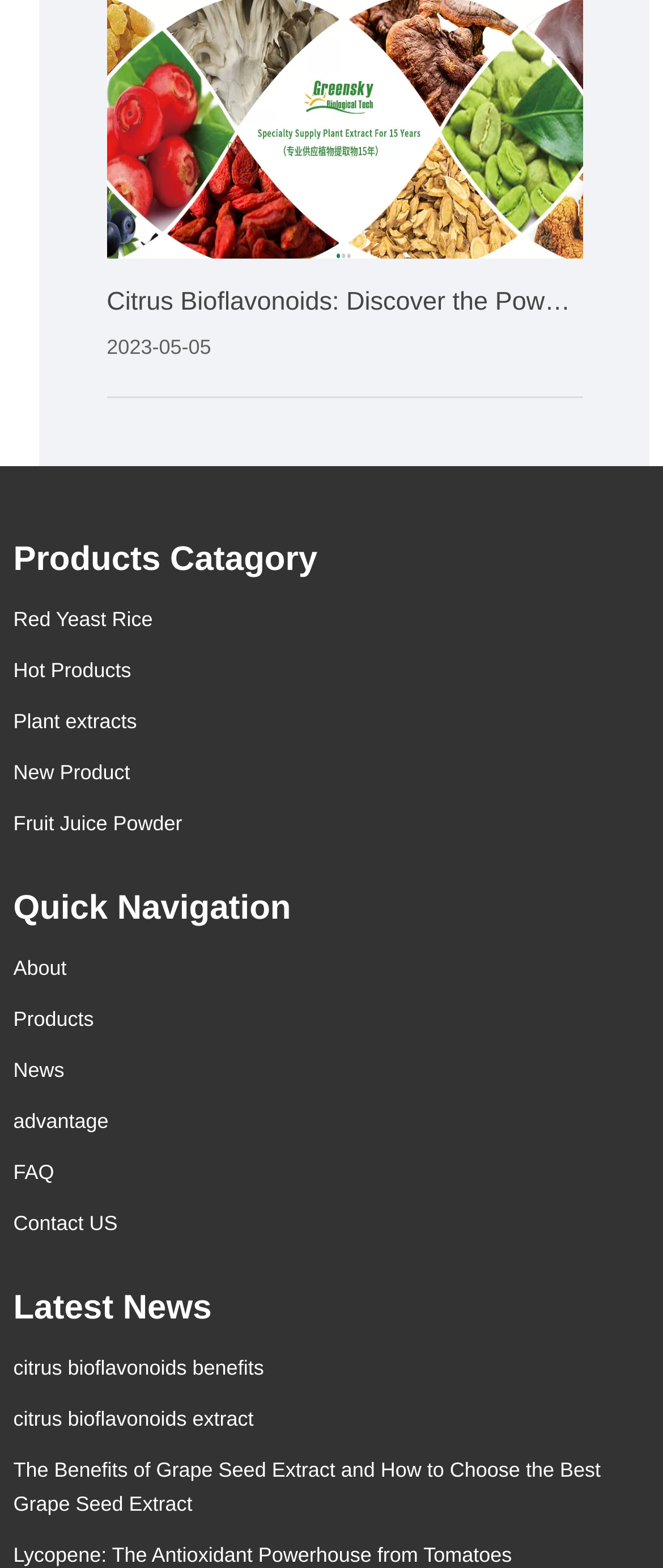Can you specify the bounding box coordinates for the region that should be clicked to fulfill this instruction: "View Red Yeast Rice product".

[0.02, 0.387, 0.23, 0.402]